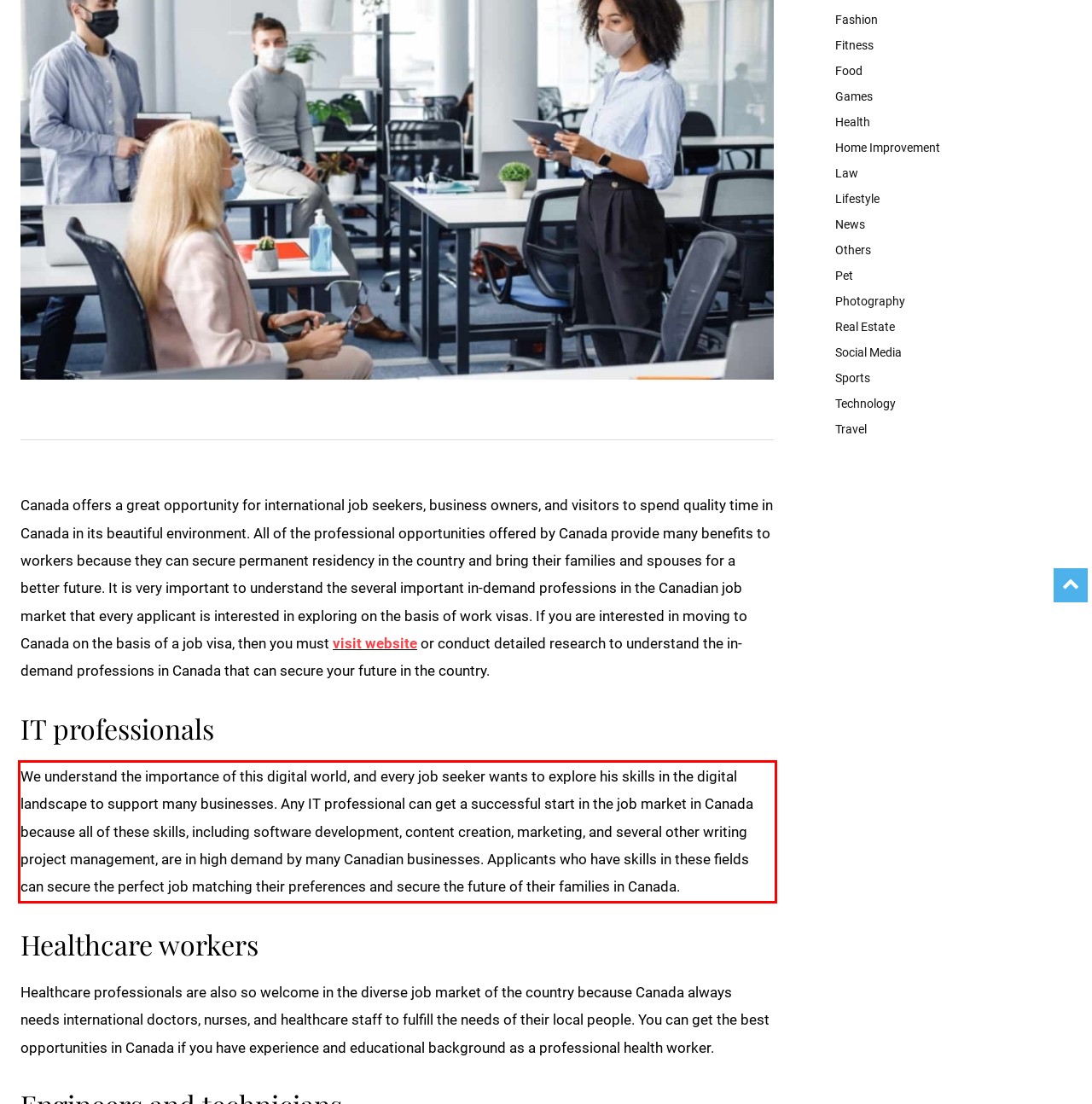Please identify and extract the text content from the UI element encased in a red bounding box on the provided webpage screenshot.

We understand the importance of this digital world, and every job seeker wants to explore his skills in the digital landscape to support many businesses. Any IT professional can get a successful start in the job market in Canada because all of these skills, including software development, content creation, marketing, and several other writing project management, are in high demand by many Canadian businesses. Applicants who have skills in these fields can secure the perfect job matching their preferences and secure the future of their families in Canada.